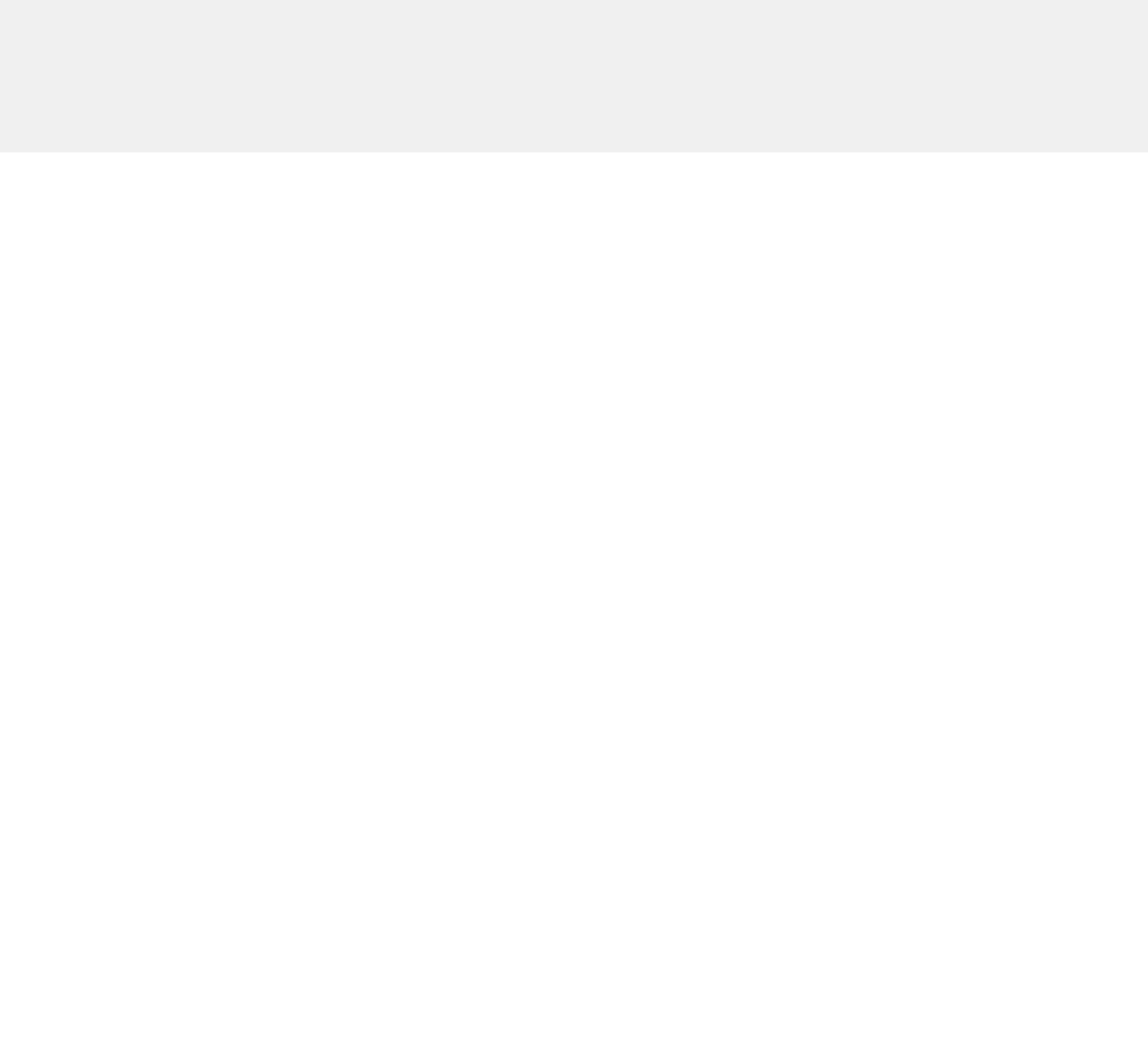How many links are under 'Company'?
Please provide an in-depth and detailed response to the question.

There are 4 links under 'Company', which are 'About Us', 'Jobs', 'Services', and 'Contact', located within the region with a bounding box coordinate of [0.741, 0.455, 0.963, 0.562]. These links are likely related to the company's information and services.